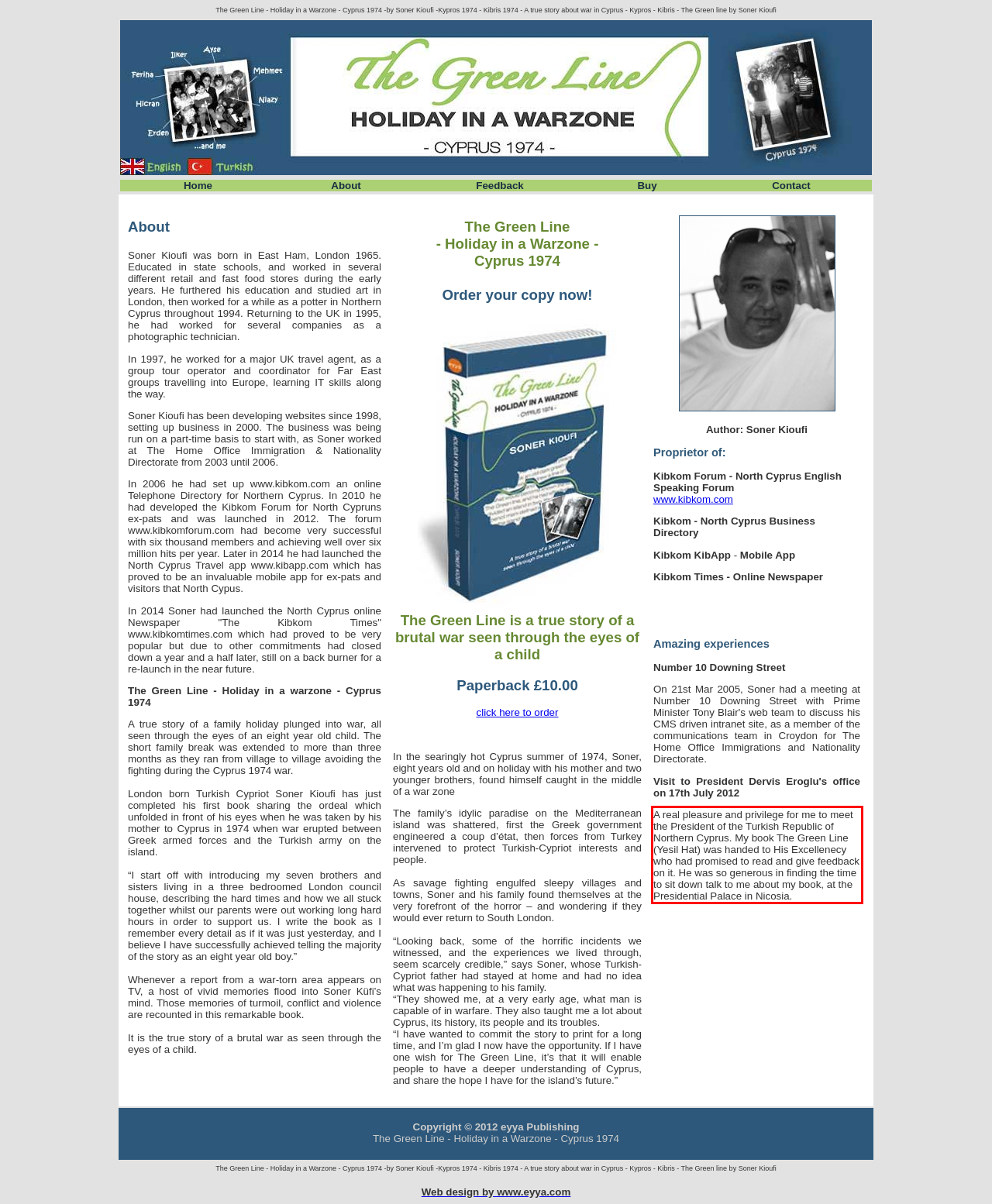Please perform OCR on the text content within the red bounding box that is highlighted in the provided webpage screenshot.

A real pleasure and privilege for me to meet the President of the Turkish Republic of Northern Cyprus. My book The Green Line (Yesil Hat) was handed to His Excellenecy who had promised to read and give feedback on it. He was so generous in finding the time to sit down talk to me about my book, at the Presidential Palace in Nicosia.